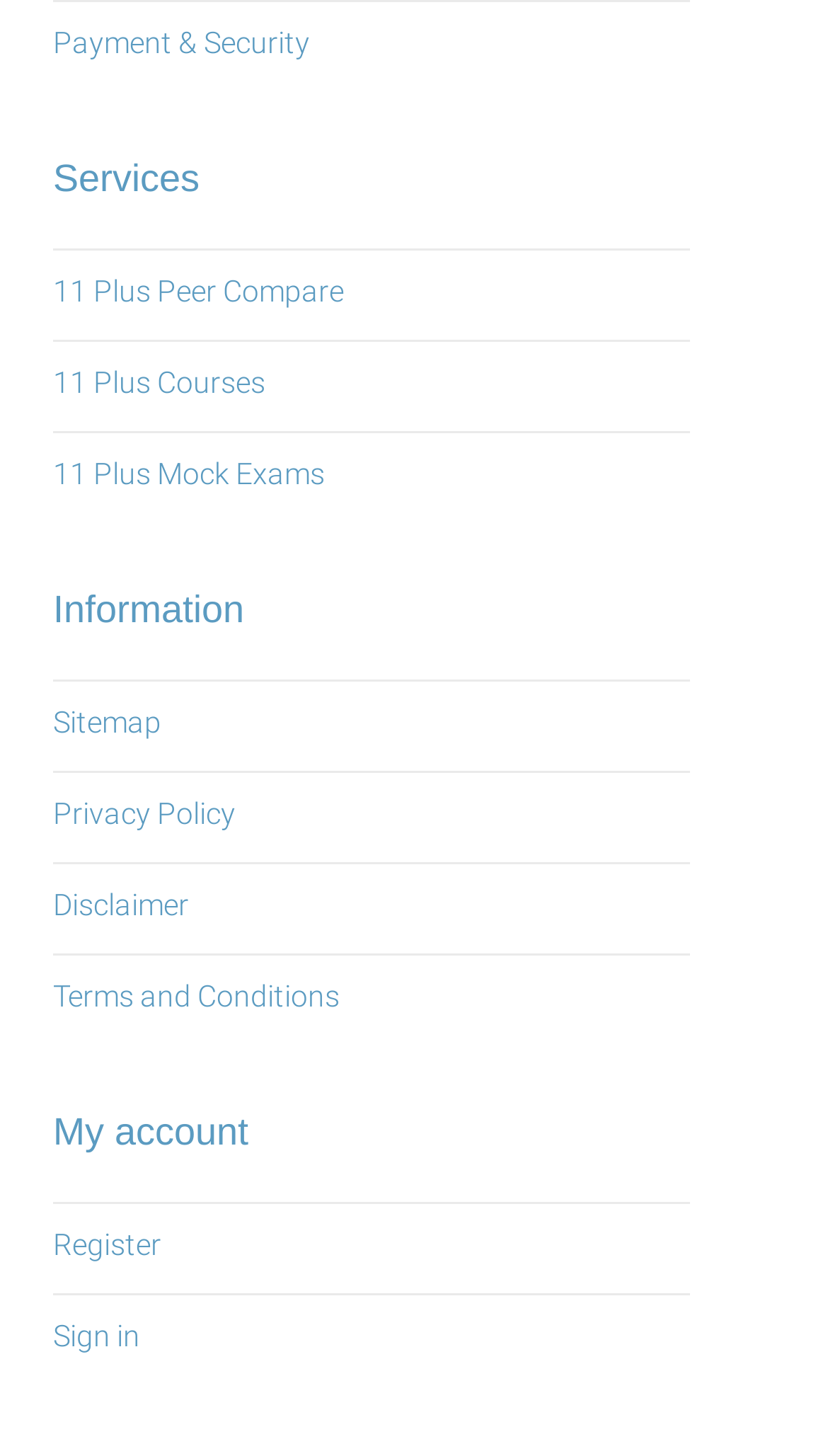Find the bounding box coordinates of the element to click in order to complete the given instruction: "Sign in to my account."

[0.064, 0.906, 0.169, 0.929]